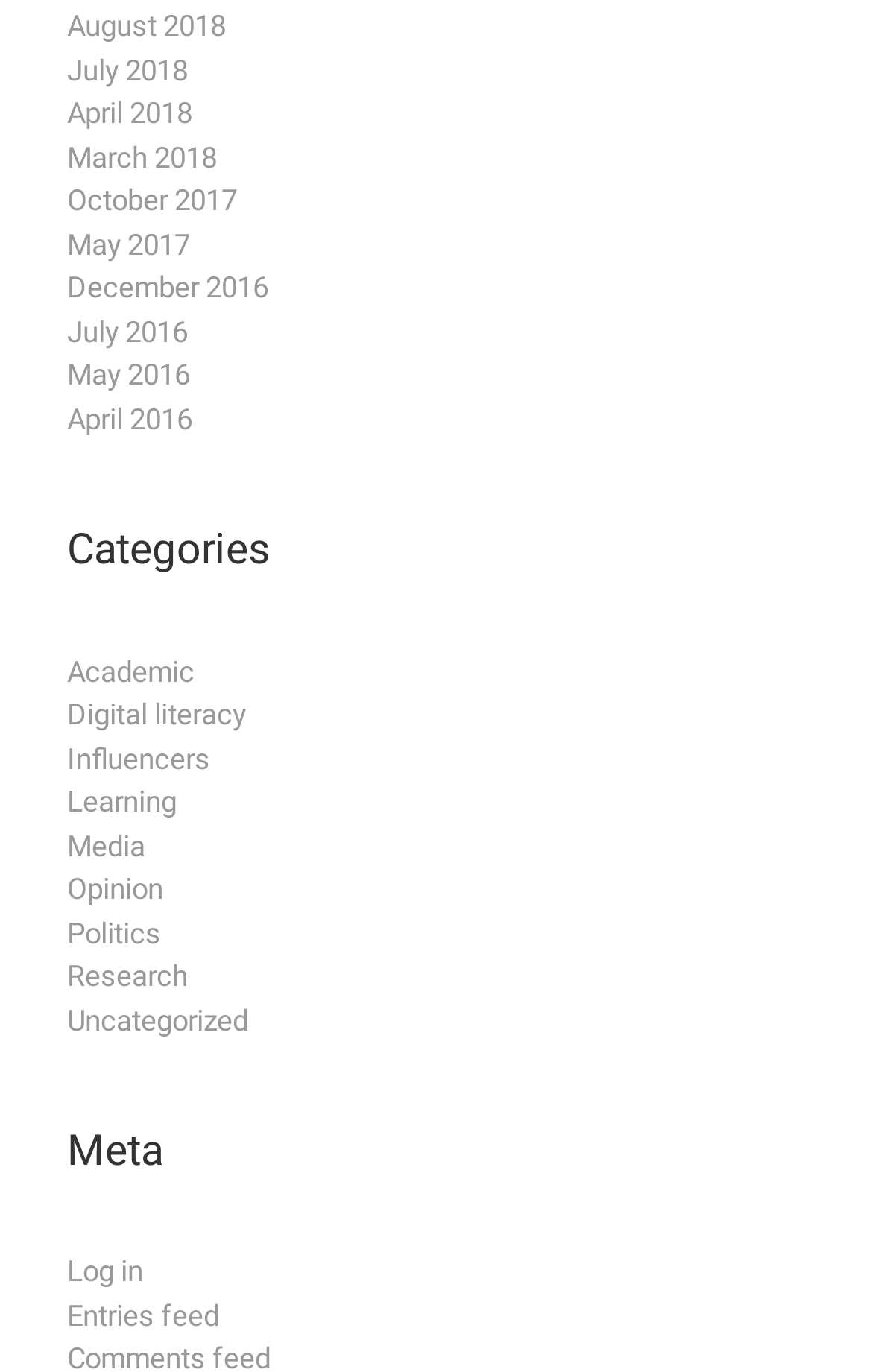Find the bounding box coordinates of the element you need to click on to perform this action: 'View entries feed'. The coordinates should be represented by four float values between 0 and 1, in the format [left, top, right, bottom].

[0.077, 0.943, 0.251, 0.974]